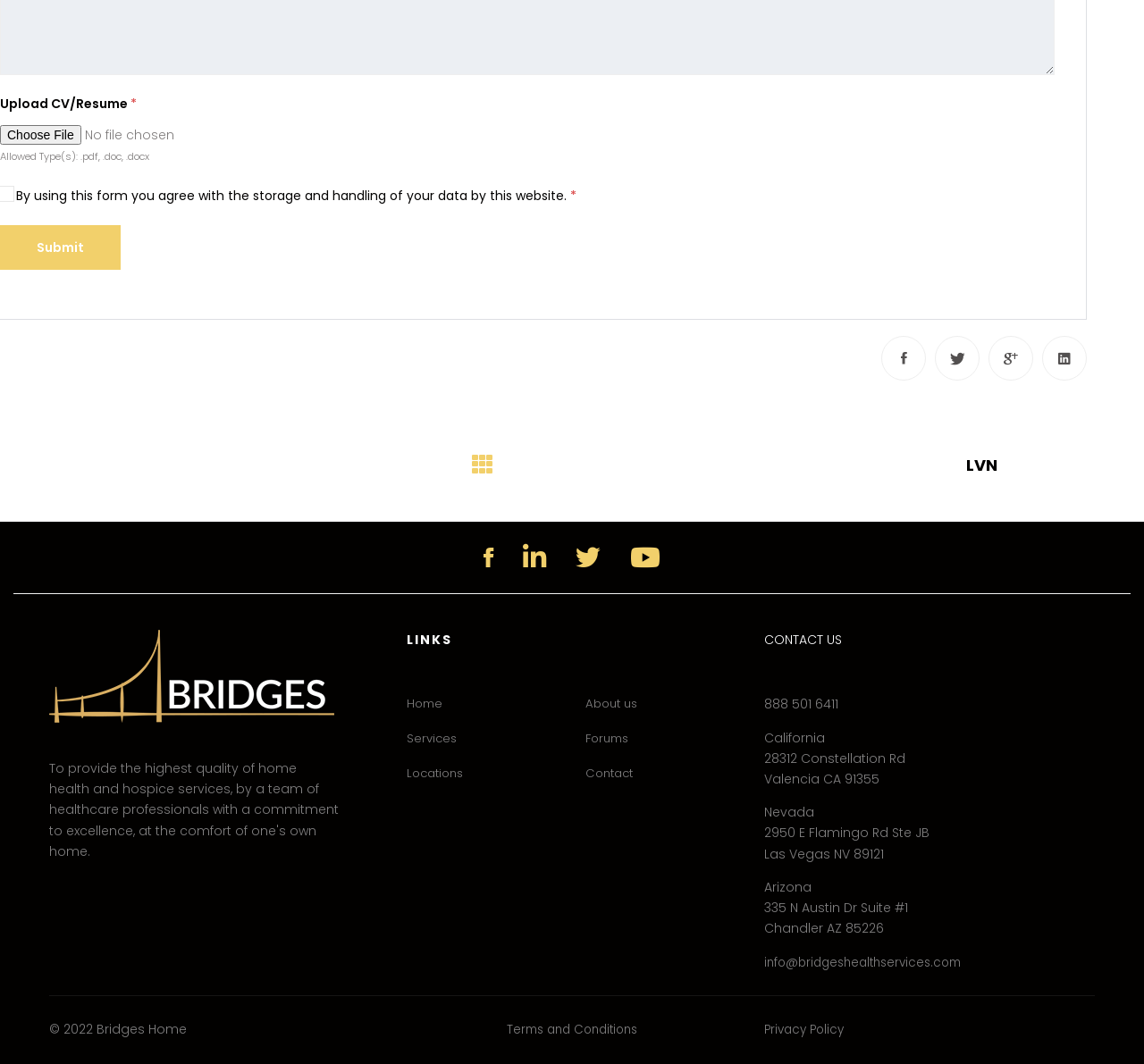Please identify the bounding box coordinates of the element's region that needs to be clicked to fulfill the following instruction: "Contact us through email". The bounding box coordinates should consist of four float numbers between 0 and 1, i.e., [left, top, right, bottom].

[0.668, 0.896, 0.852, 0.912]